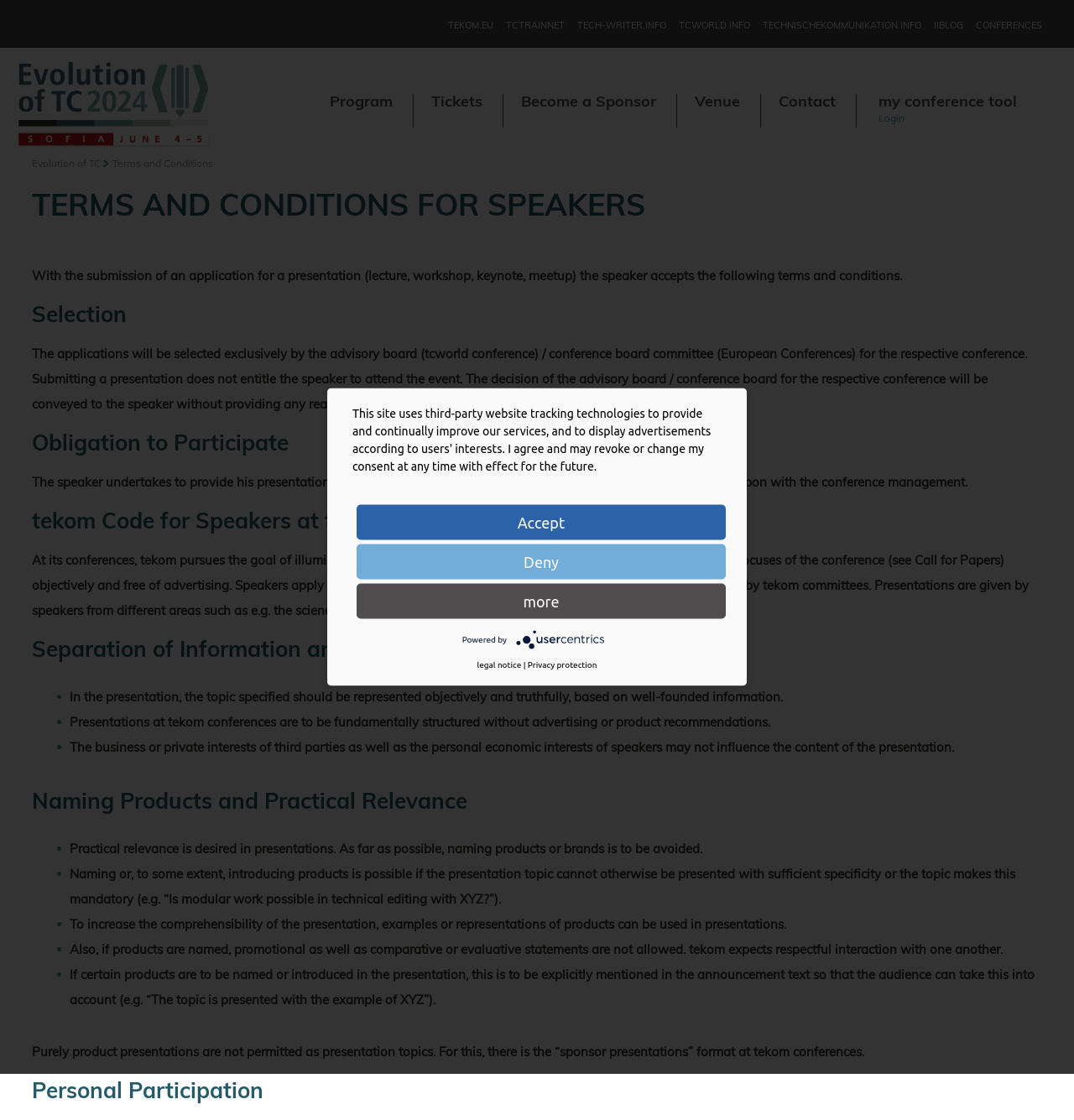Who selects the applications for presentations?
Kindly offer a detailed explanation using the data available in the image.

The webpage states that the applications will be selected exclusively by the advisory board (tcworld conference) or conference board committee (European Conferences) for the respective conference.